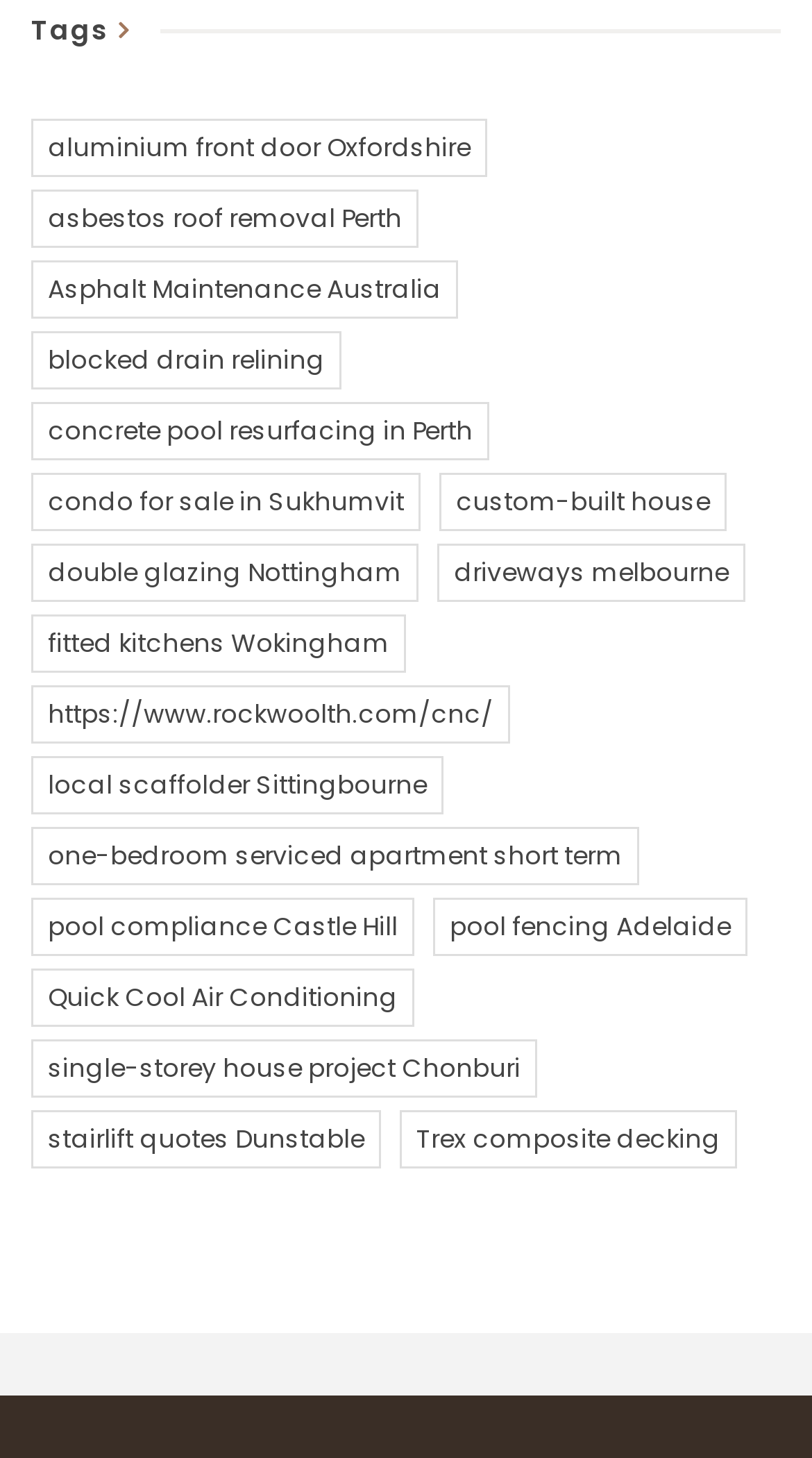Please locate the bounding box coordinates for the element that should be clicked to achieve the following instruction: "learn about custom-built house". Ensure the coordinates are given as four float numbers between 0 and 1, i.e., [left, top, right, bottom].

[0.541, 0.324, 0.895, 0.364]